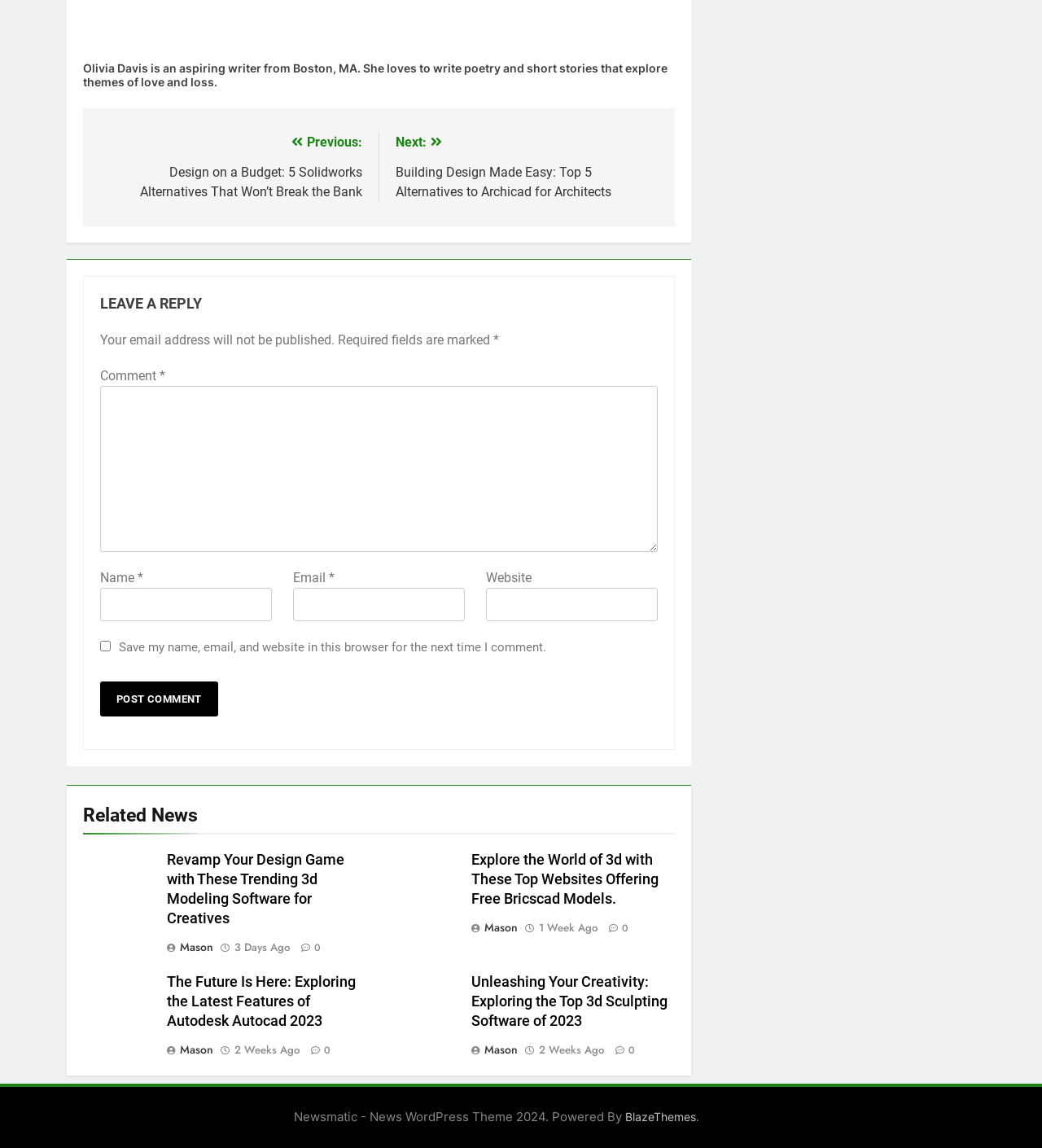Please specify the bounding box coordinates for the clickable region that will help you carry out the instruction: "Click on the link to learn how to adjust the roller pressure of Rayson LM series laminator".

None